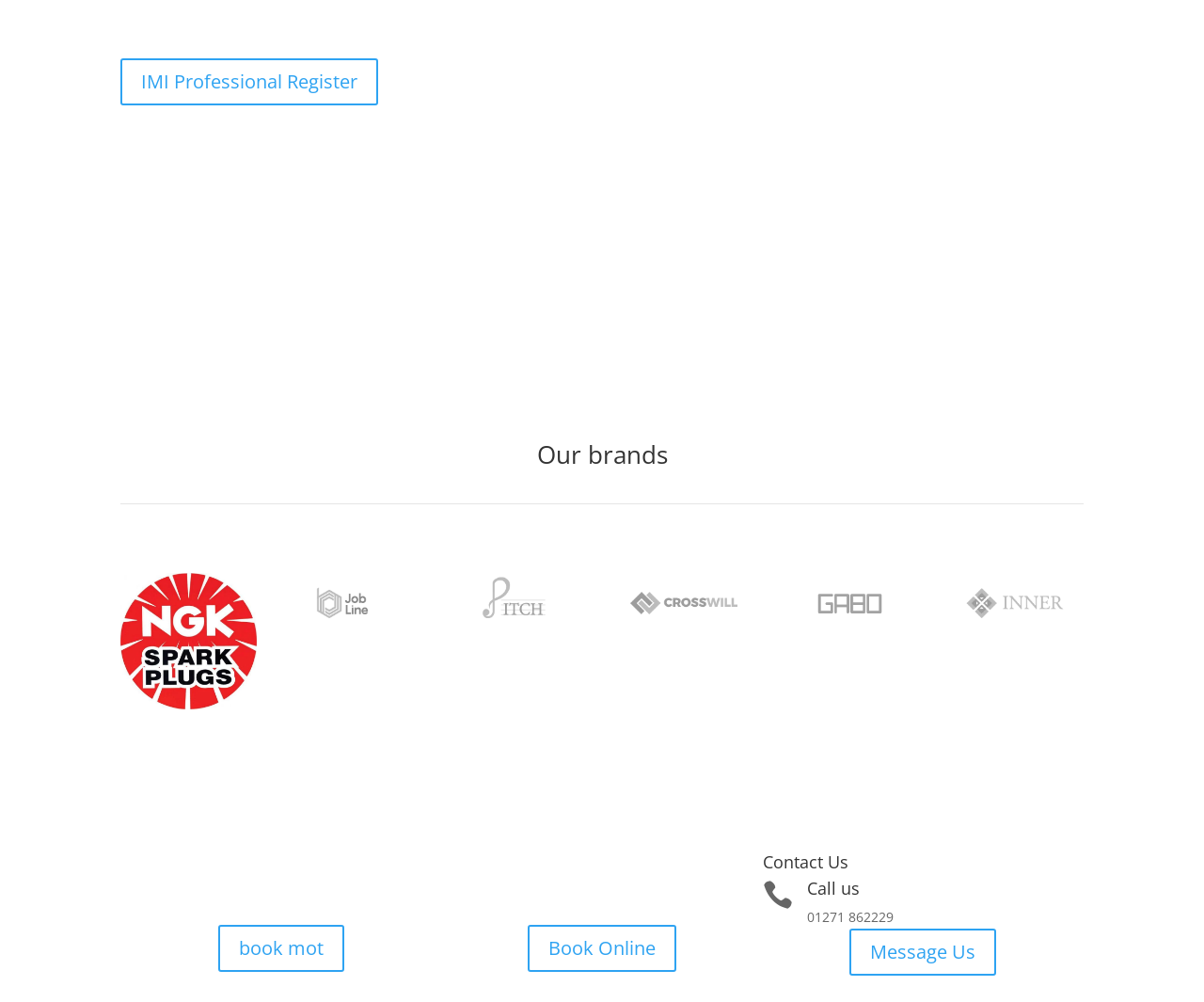Bounding box coordinates are specified in the format (top-left x, top-left y, bottom-right x, bottom-right y). All values are floating point numbers bounded between 0 and 1. Please provide the bounding box coordinate of the region this sentence describes: IMI Professional Register

[0.1, 0.058, 0.314, 0.105]